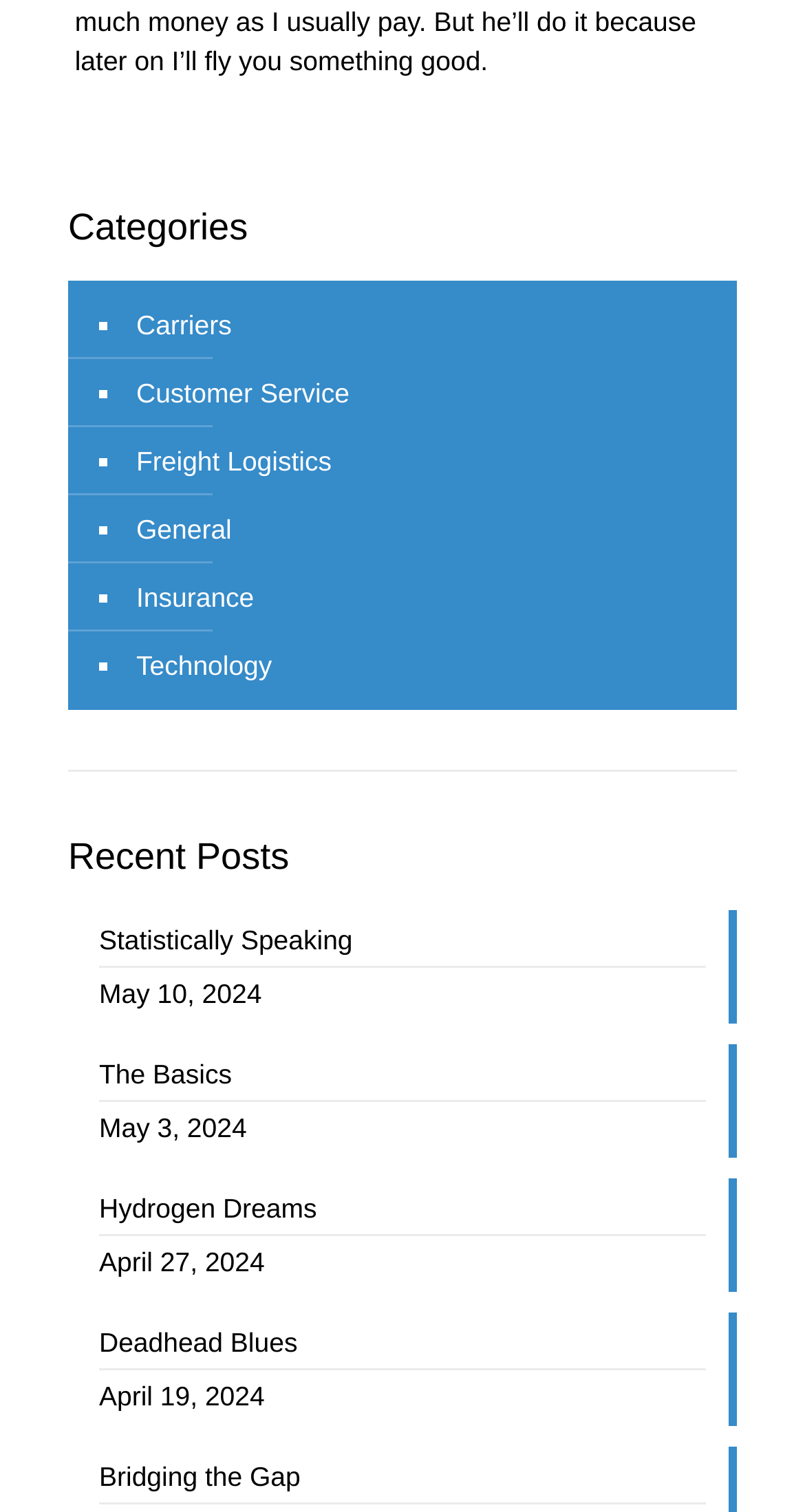Provide the bounding box coordinates of the HTML element described by the text: "Deadhead Blues". The coordinates should be in the format [left, top, right, bottom] with values between 0 and 1.

[0.123, 0.875, 0.877, 0.906]